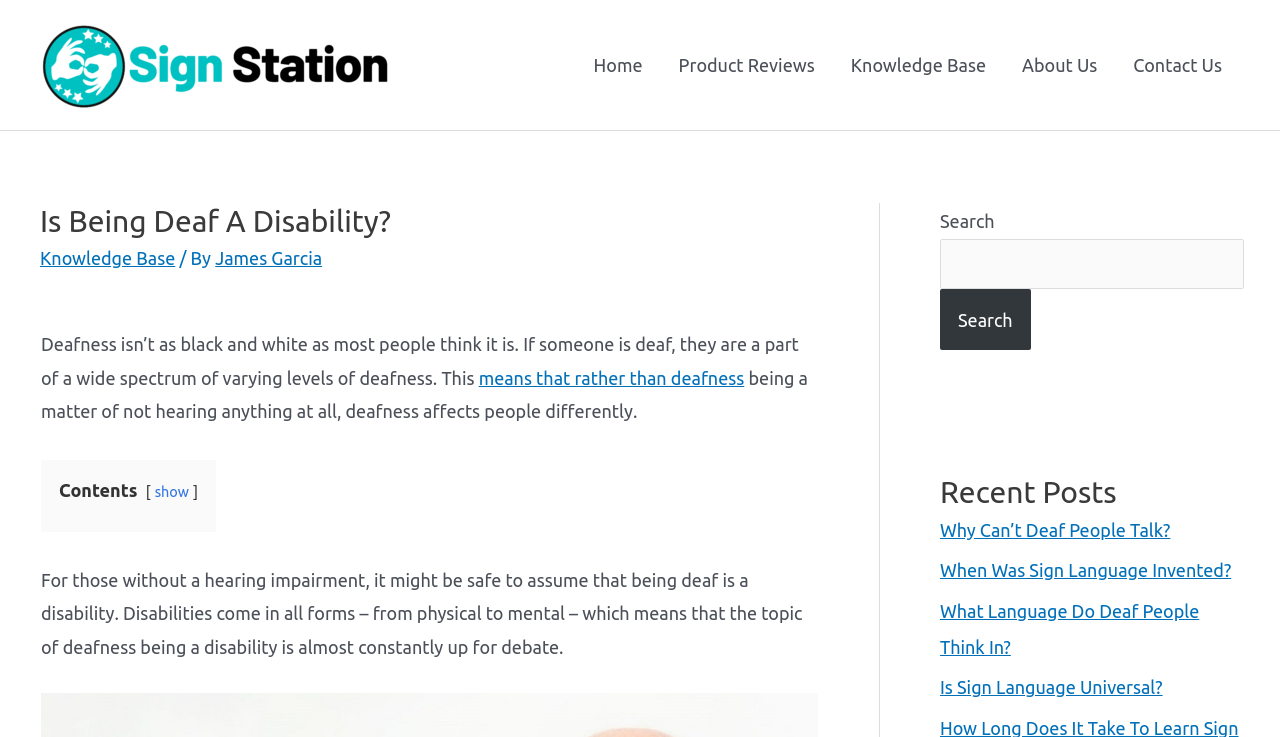For the element described, predict the bounding box coordinates as (top-left x, top-left y, bottom-right x, bottom-right y). All values should be between 0 and 1. Element description: When Was Sign Language Invented?

[0.734, 0.76, 0.962, 0.787]